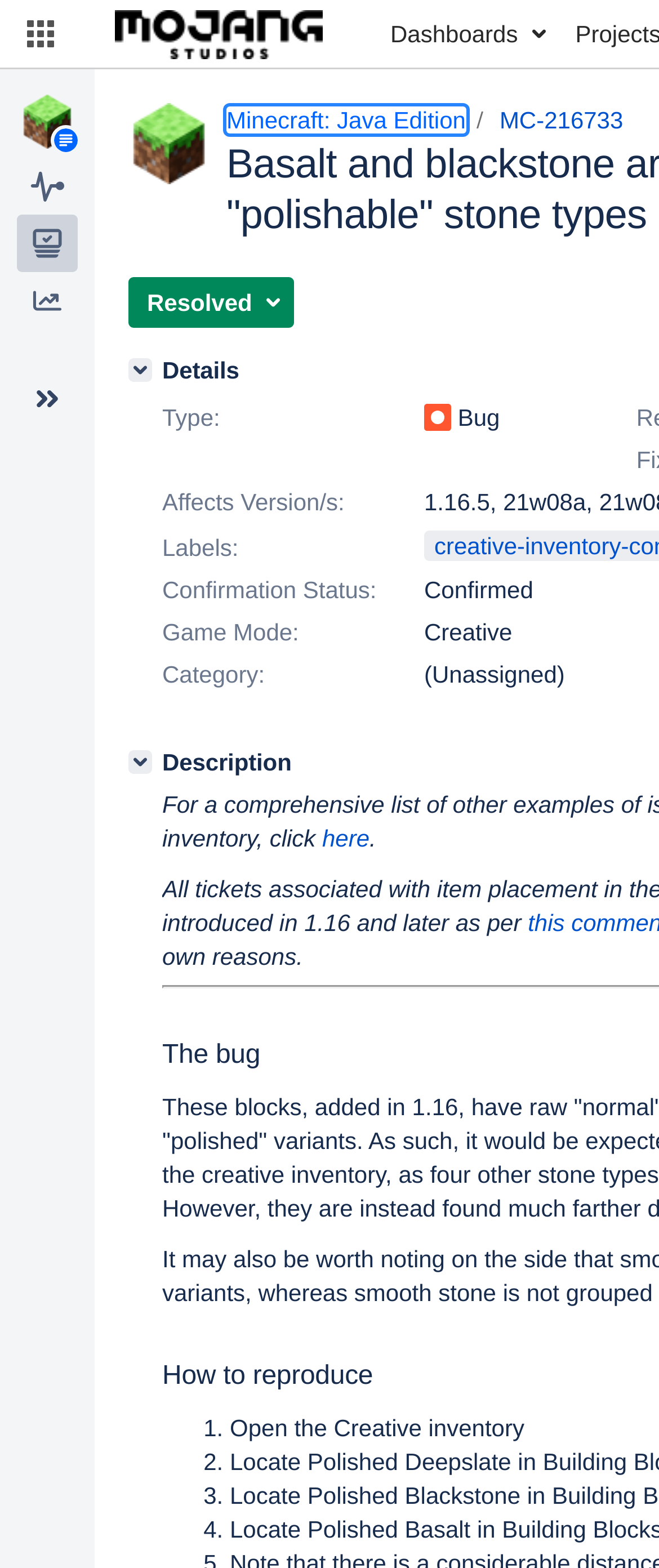From the image, can you give a detailed response to the question below:
What is the icon type of issue MC-216733?

I found the answer by looking at the image 'Icon: Bug' in the main content area, which indicates that the icon type of issue MC-216733 is Bug.